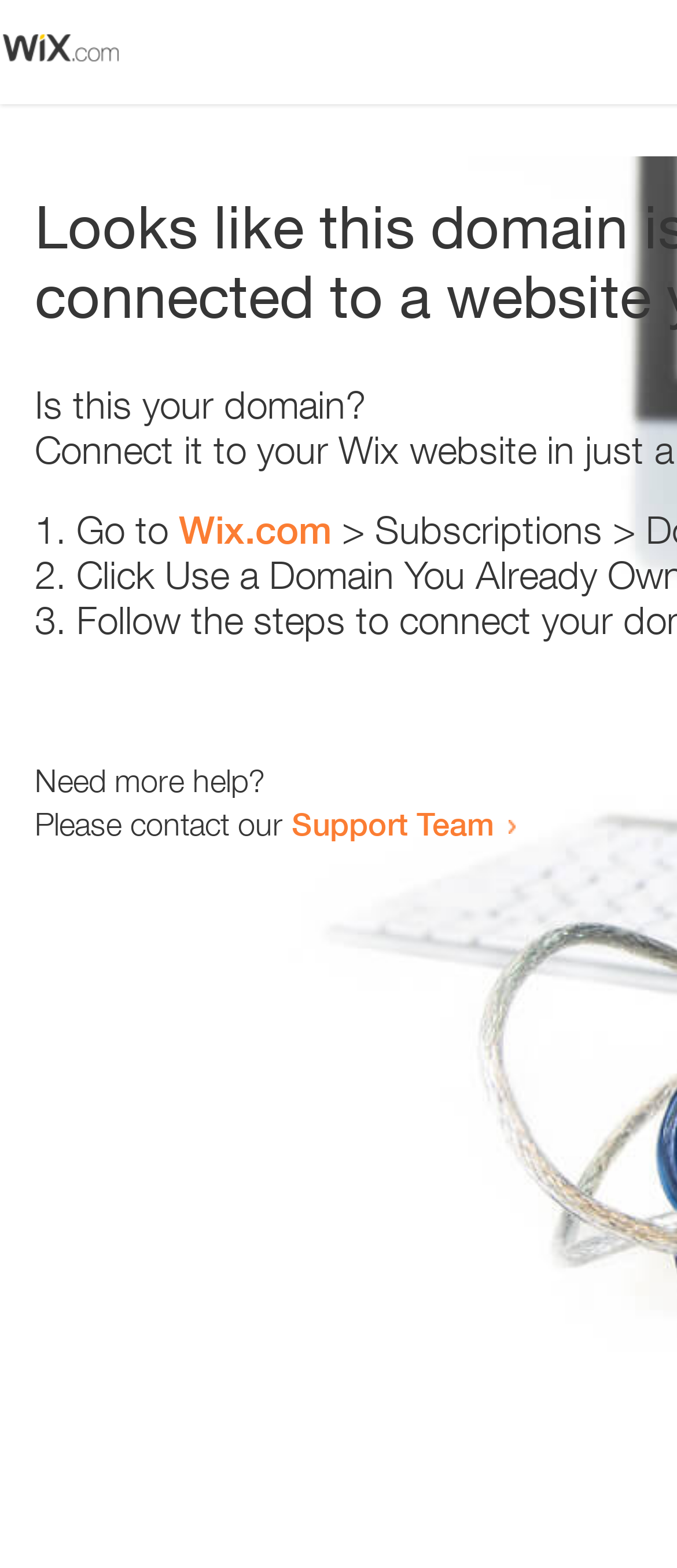Provide a brief response to the question below using one word or phrase:
What is the domain being referred to?

Wix.com